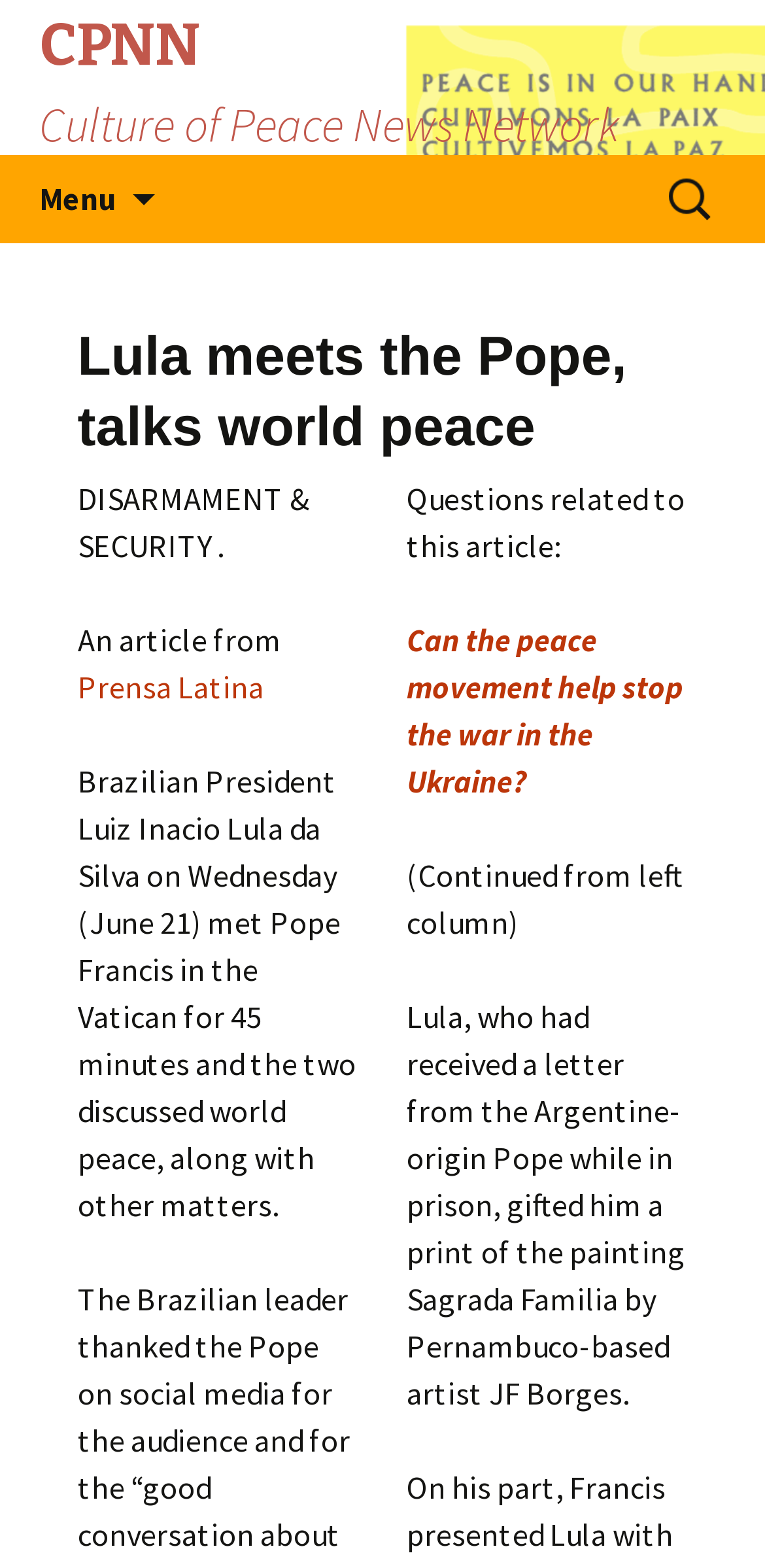What is the topic of discussion between Lula and the Pope?
Please provide a comprehensive answer based on the contents of the image.

The article mentions that Lula and the Pope discussed world peace, along with other matters, during their 45-minute meeting in the Vatican.